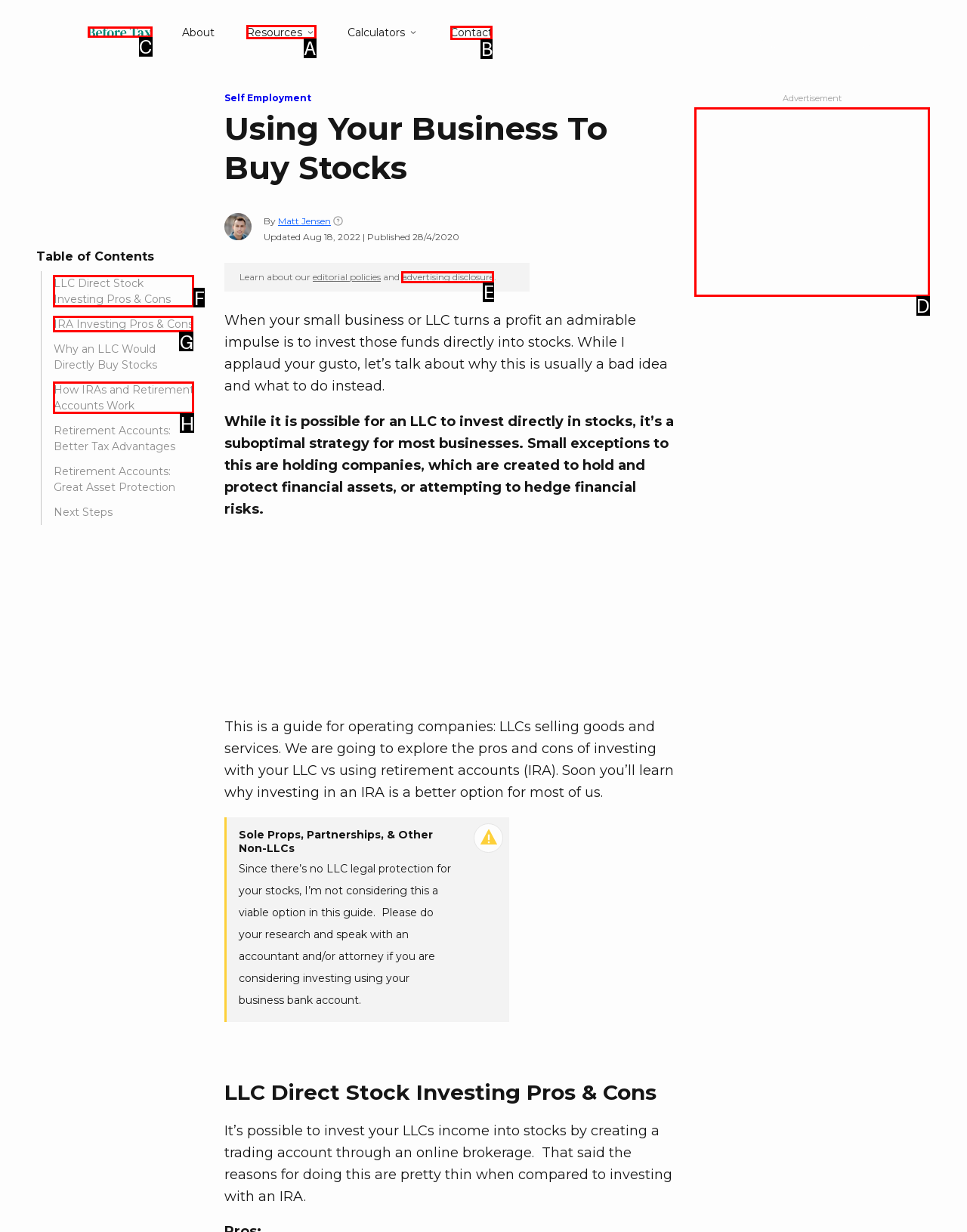Which lettered option should be clicked to achieve the task: Contact us? Choose from the given choices.

B